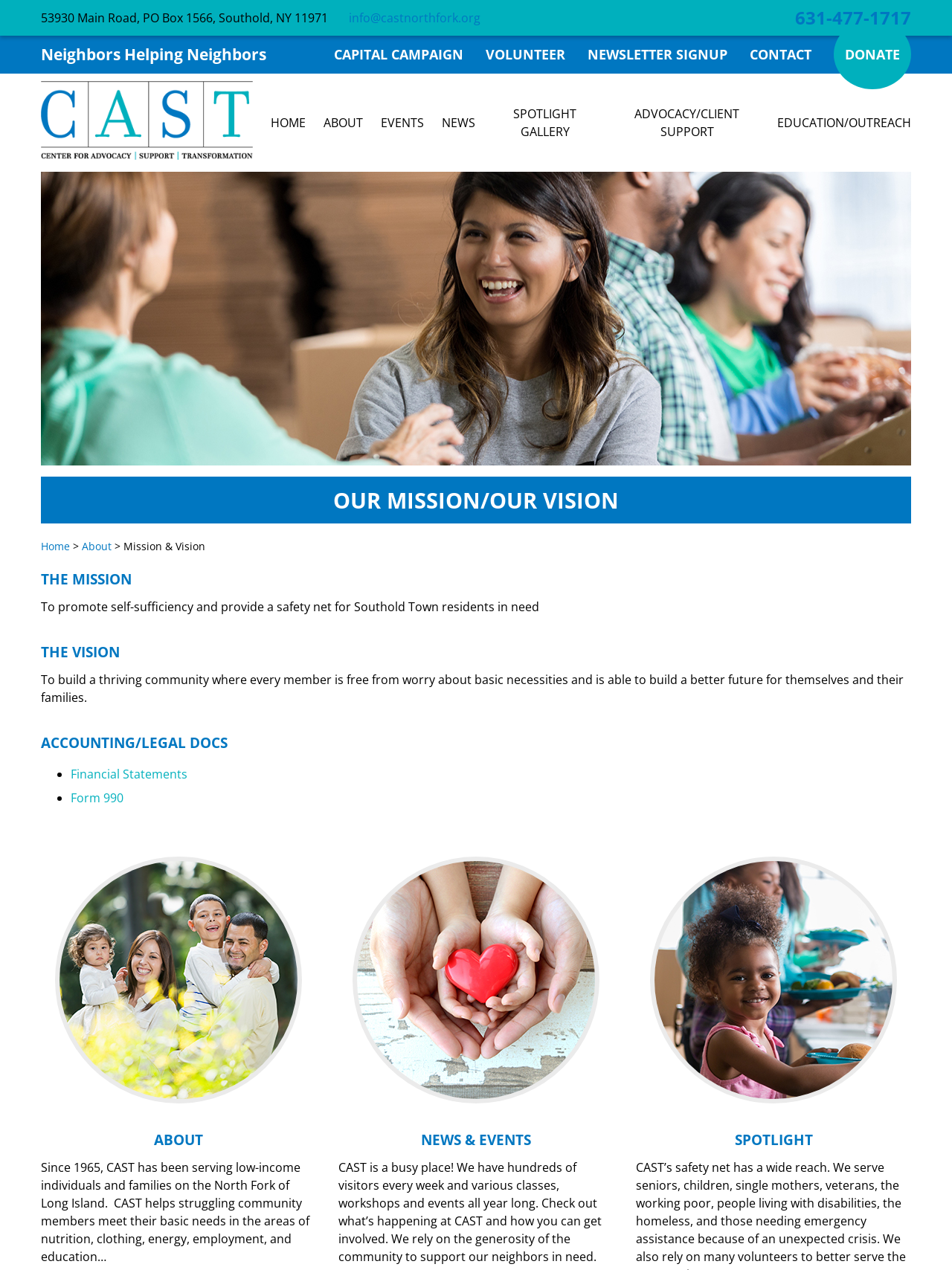Generate the main heading text from the webpage.

OUR MISSION/OUR VISION